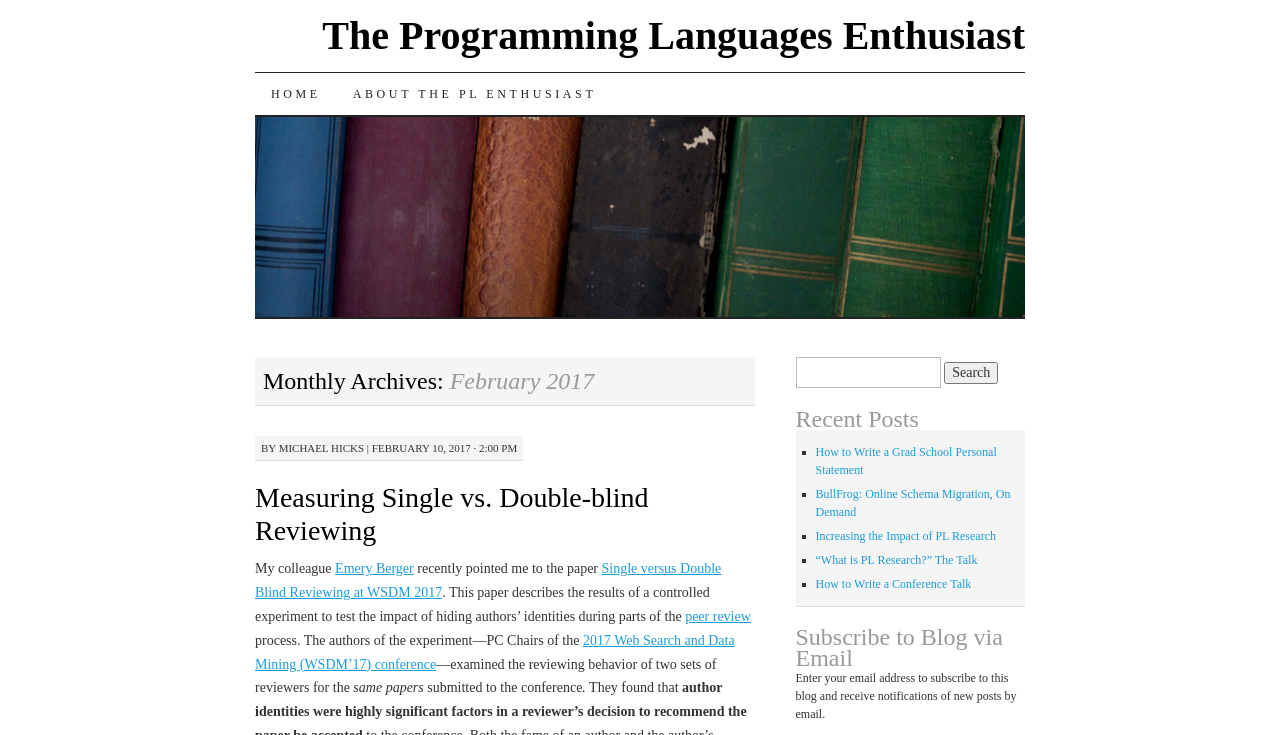Find the bounding box coordinates of the area to click in order to follow the instruction: "Check recent posts".

[0.621, 0.556, 0.801, 0.585]